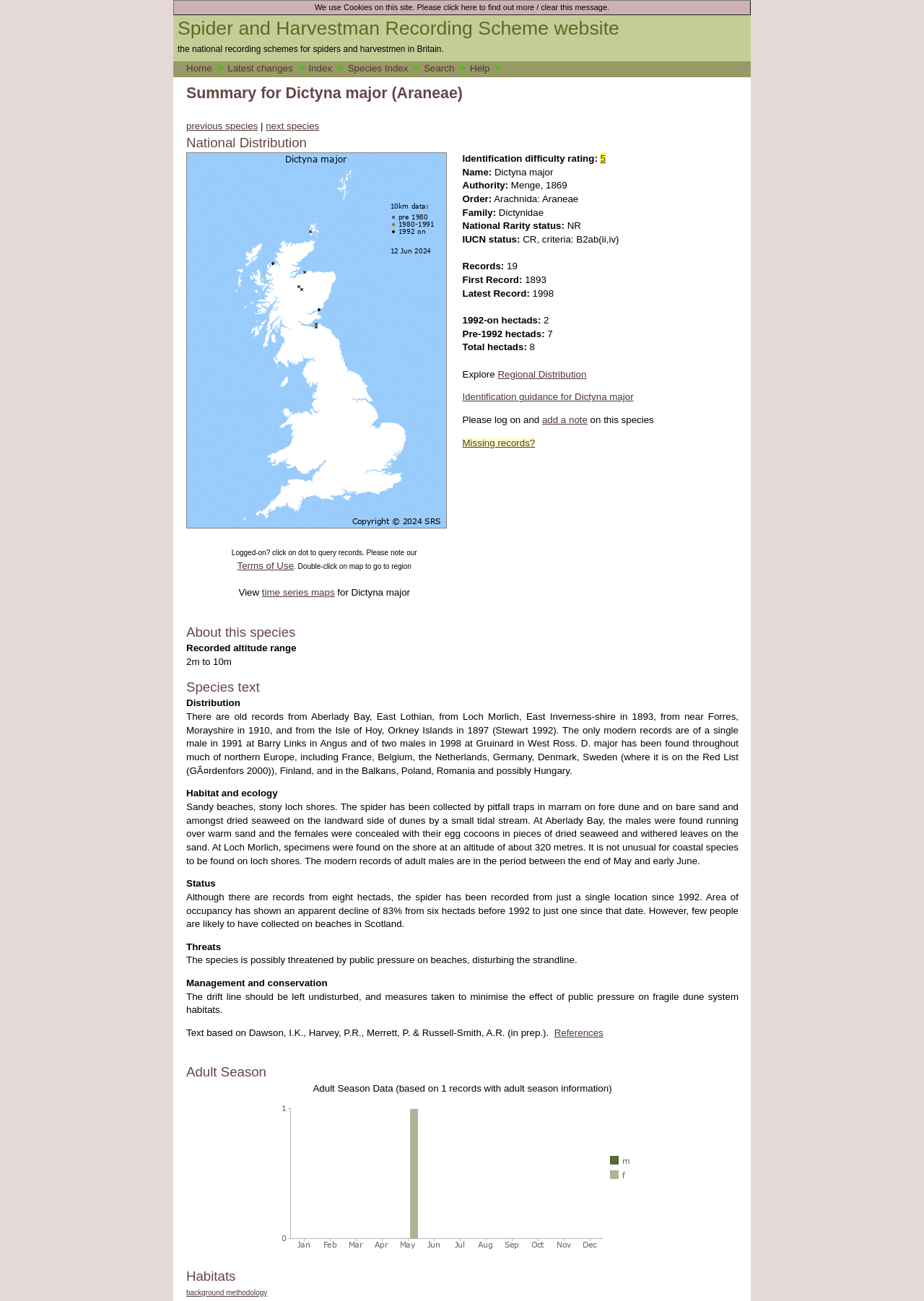Provide a brief response in the form of a single word or phrase:
What is the national rarity status of Dictyna major?

NR